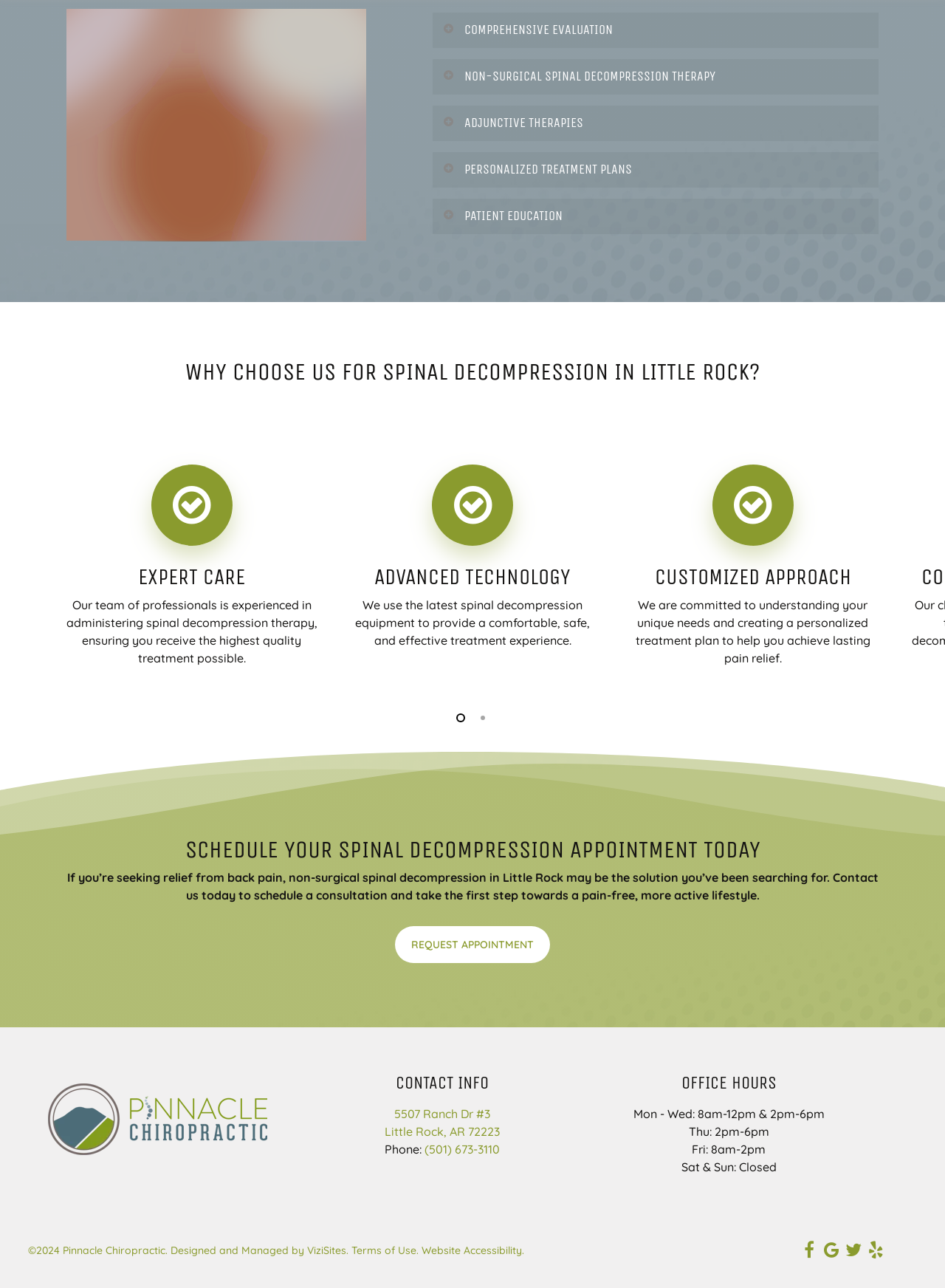Find and indicate the bounding box coordinates of the region you should select to follow the given instruction: "Click the 'REQUEST APPOINTMENT' button".

[0.418, 0.702, 0.582, 0.73]